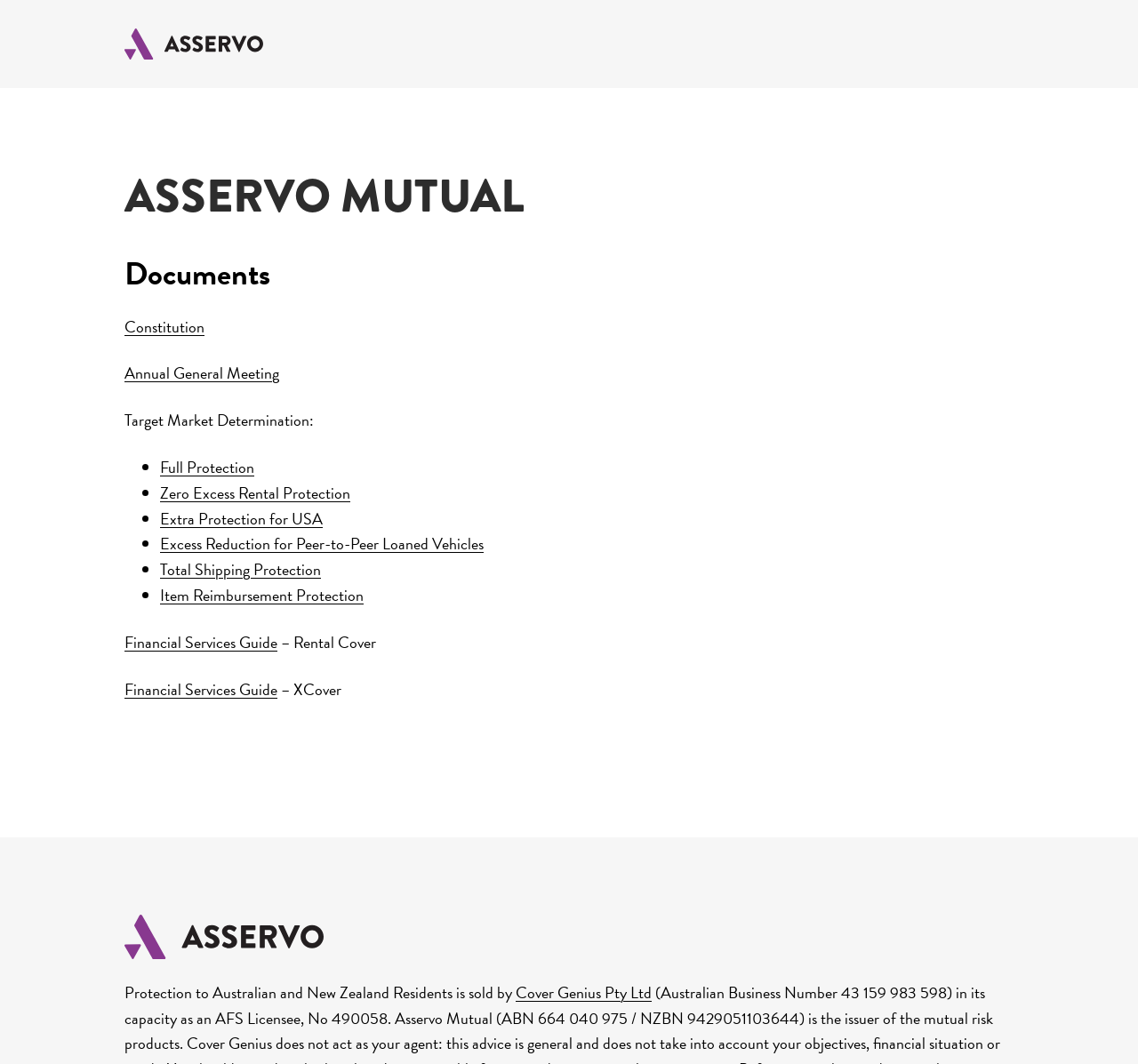Determine the bounding box coordinates for the element that should be clicked to follow this instruction: "Visit Cover Genius Pty Ltd". The coordinates should be given as four float numbers between 0 and 1, in the format [left, top, right, bottom].

[0.453, 0.921, 0.573, 0.944]